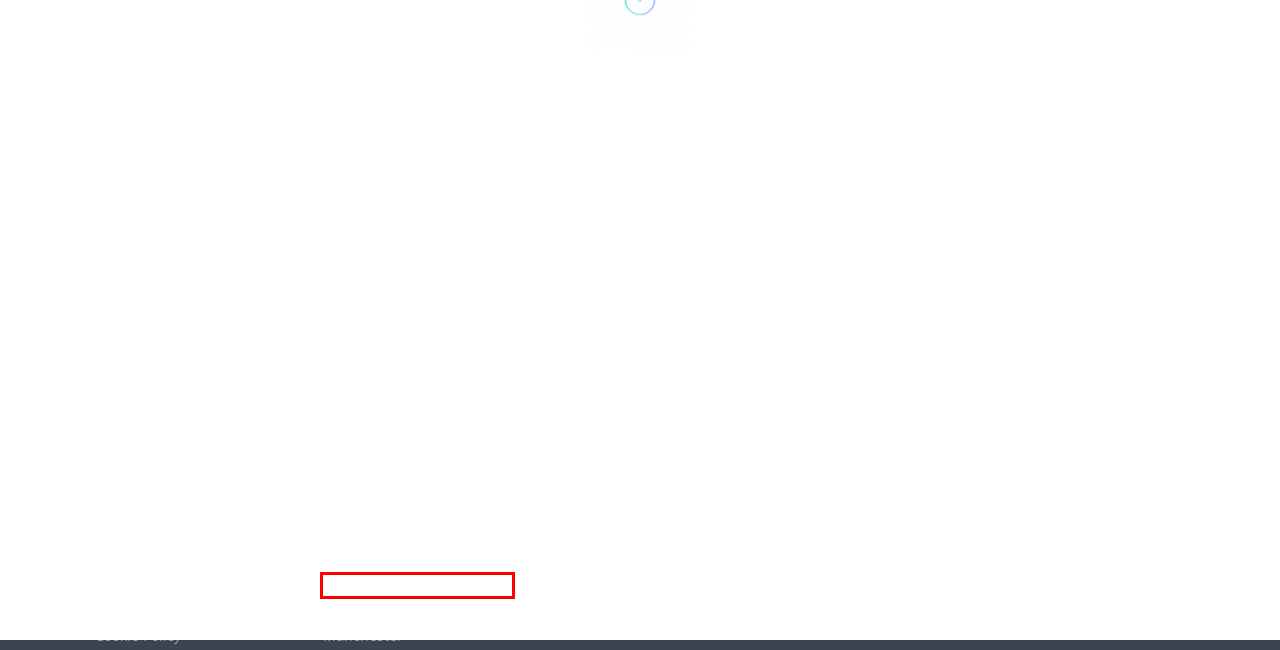You have a screenshot of a webpage with a red bounding box around an element. Select the webpage description that best matches the new webpage after clicking the element within the red bounding box. Here are the descriptions:
A. Terms & Condition - Movers Review
B. Edinburgh - Movers Review
C. Blog - Movers Review
D. Manchester - Movers Review
E. Cookie Policy - Movers Review
F. Privacy Policy - Movers Review
G. Register your business at MoversReview
H. London - Movers Review

H